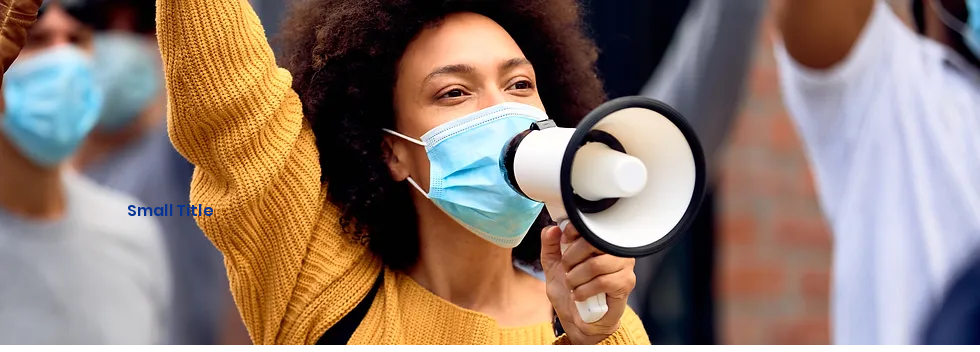Provide a thorough and detailed caption for the image.

In this vibrant image, a young African American woman passionately raises her fist in the air while speaking through a megaphone, symbolizing activism and the fight for social justice. She wears a light blue mask, underscoring the current emphasis on health and safety in public gatherings, particularly in protest settings. Dressed in a cozy, bright yellow sweater, she stands out against a crowd that is partially blurred in the background, emphasizing her importance within the scene. The image captures an empowering moment of advocacy, reflecting the collective energy and determination of individuals coming together to support anti-racism movements and other progressive causes. The presence of other masked individuals further suggests a community united in purpose, highlighting the significant role of such gatherings in driving social change.